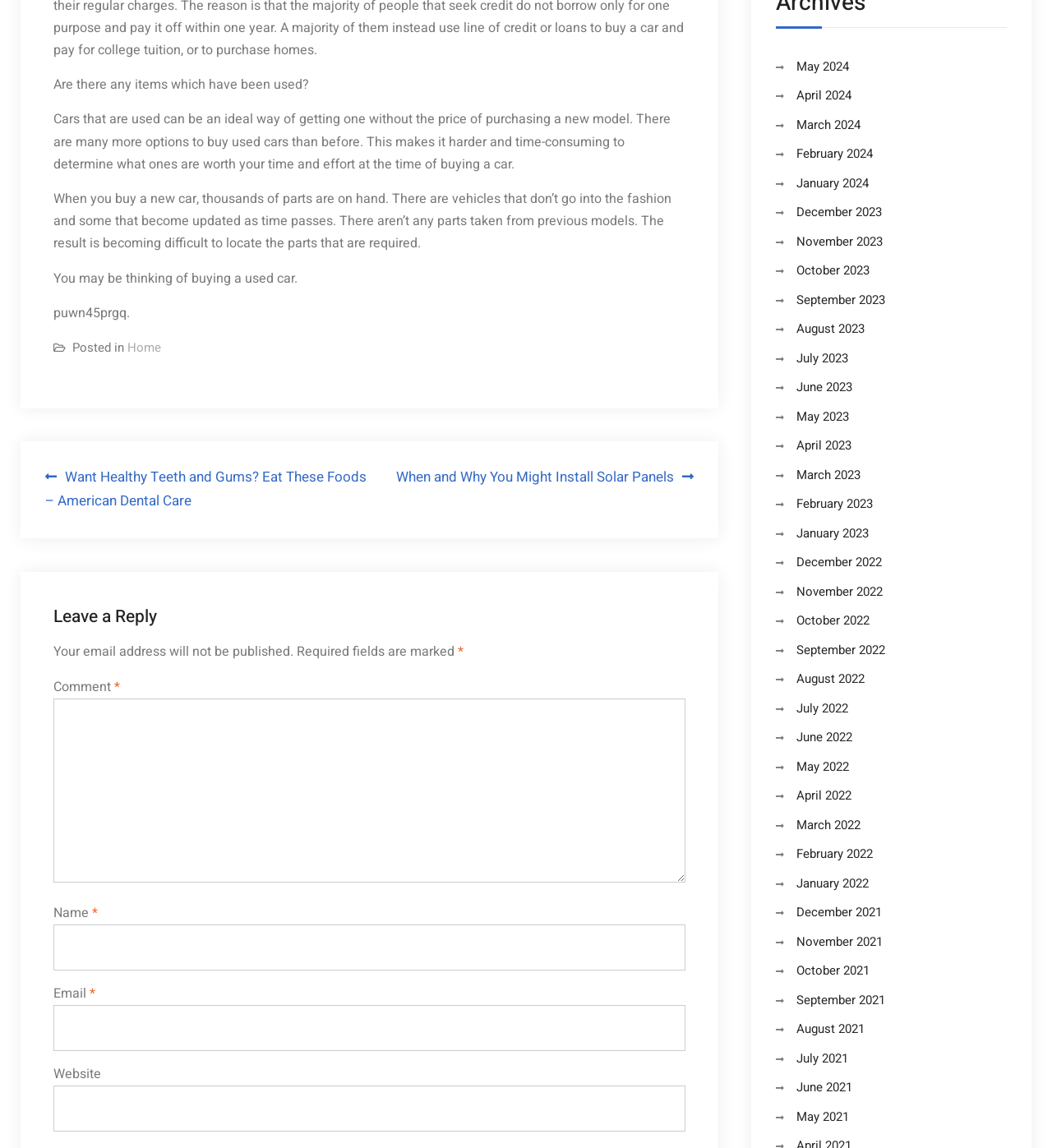Identify the bounding box coordinates of the clickable region required to complete the instruction: "View posts from May 2024". The coordinates should be given as four float numbers within the range of 0 and 1, i.e., [left, top, right, bottom].

[0.757, 0.05, 0.807, 0.066]